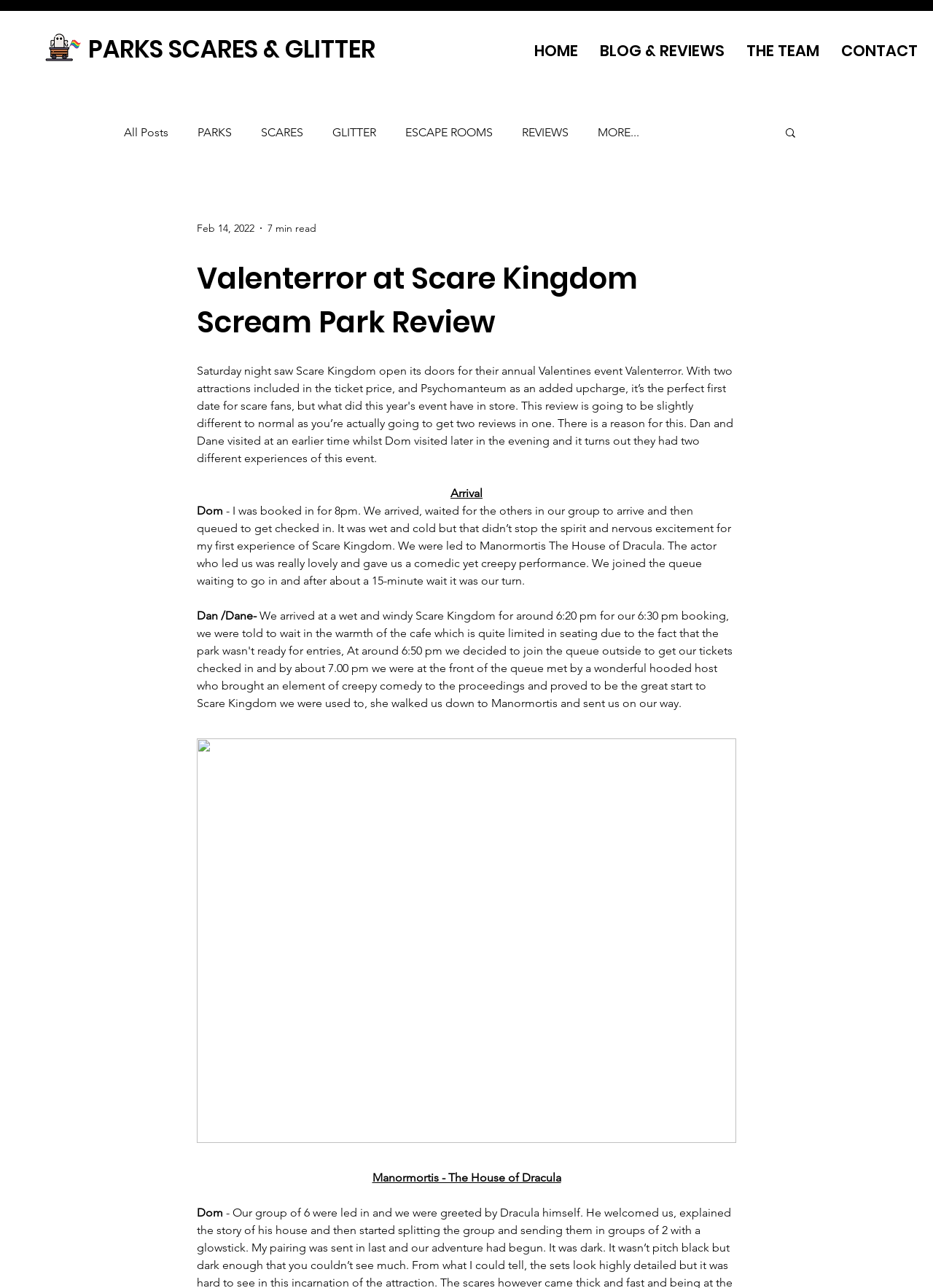What is the name of the event reviewed on this webpage?
Please respond to the question thoroughly and include all relevant details.

The webpage is a review of an event, and the title of the review is 'Valenterror at Scare Kingdom Scream Park Review', which suggests that the event being reviewed is called Valenterror.